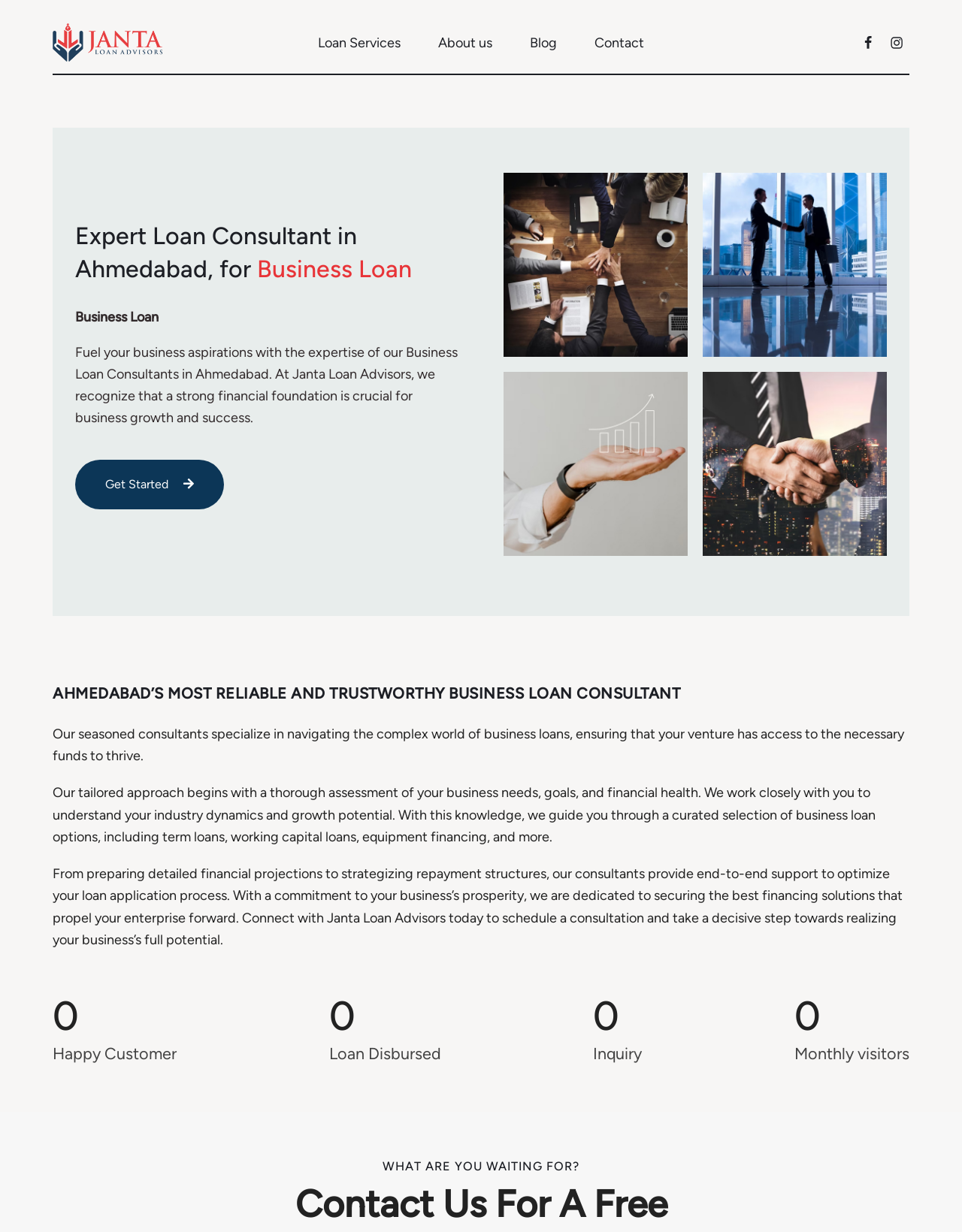Locate the bounding box coordinates of the segment that needs to be clicked to meet this instruction: "Navigate to Loan Services".

[0.33, 0.009, 0.416, 0.06]